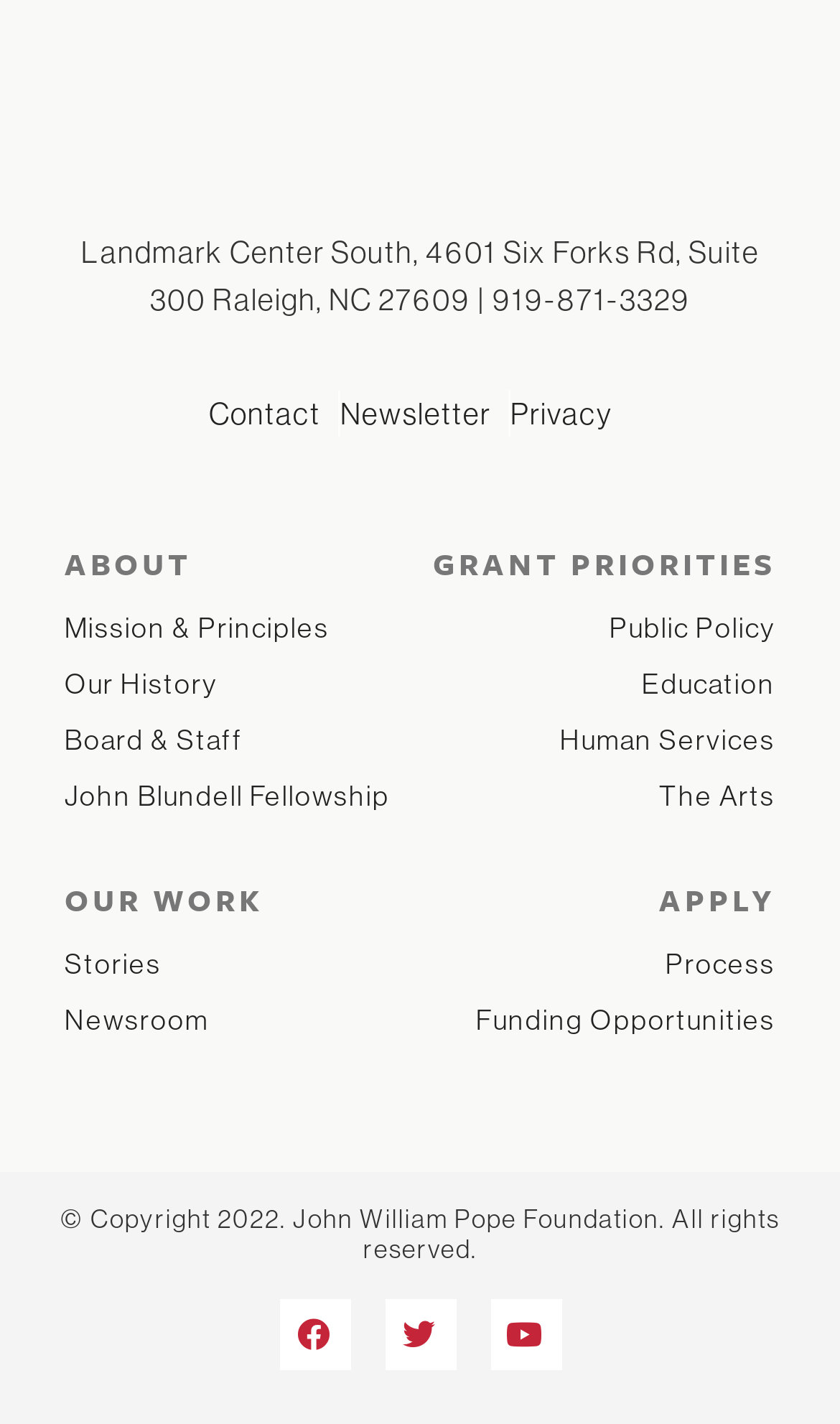How many social media links are at the bottom of the page?
Can you provide an in-depth and detailed response to the question?

I counted the number of link elements at the bottom of the page that represent social media links, which are Facebook, Twitter, and Youtube, and found that there are 3 social media links.